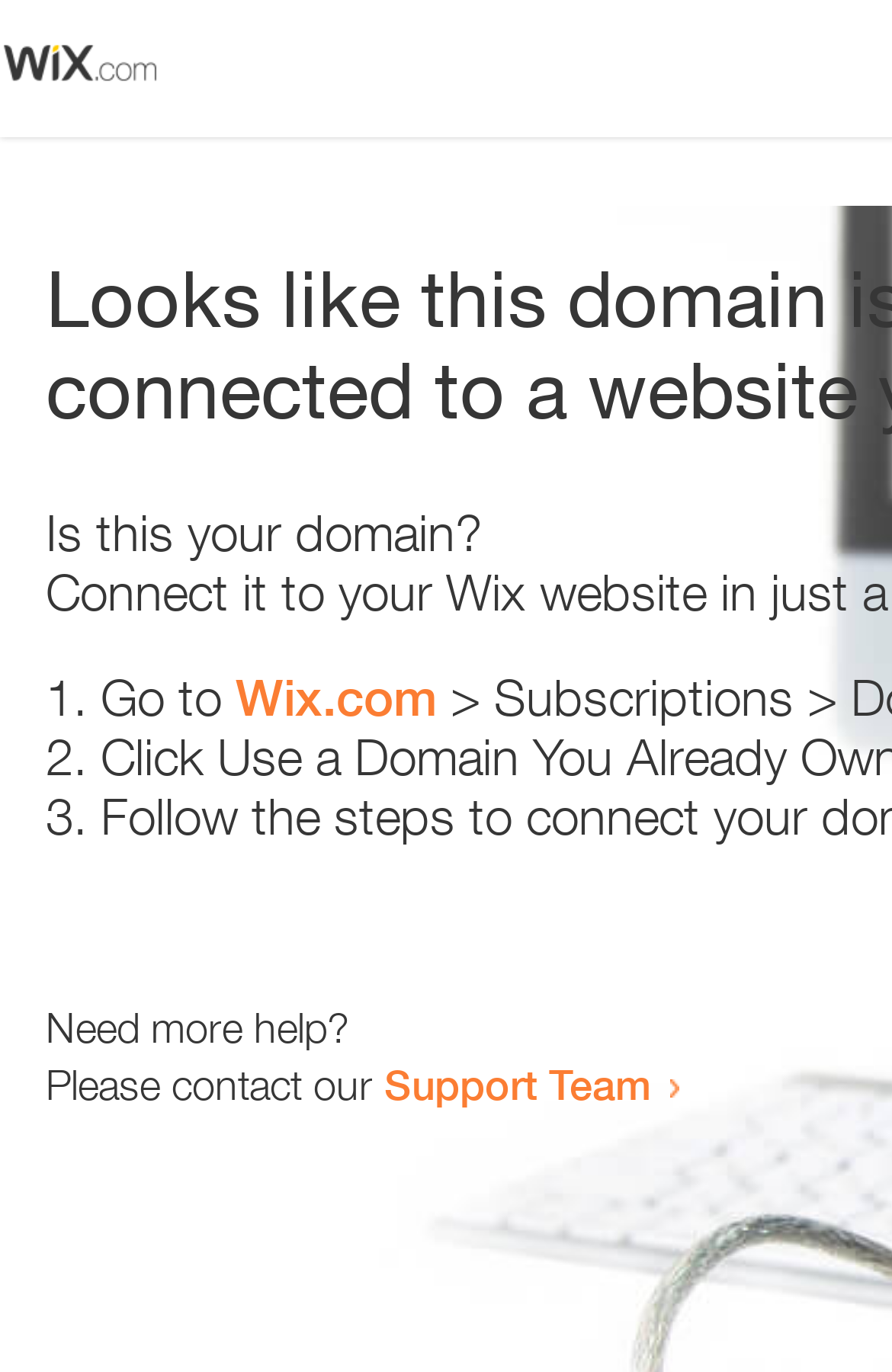Give a one-word or one-phrase response to the question: 
What is the link text in the second list item?

Wix.com